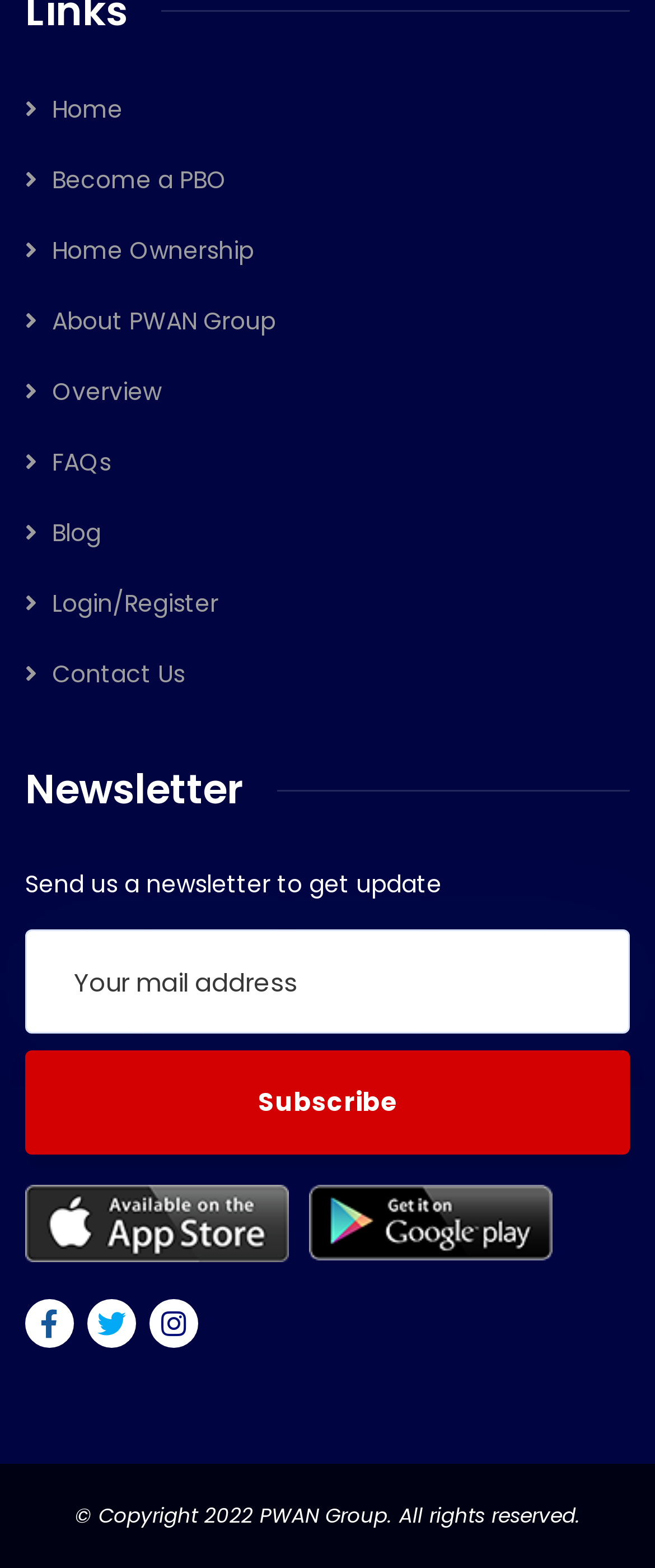Please provide the bounding box coordinate of the region that matches the element description: Home Ownership. Coordinates should be in the format (top-left x, top-left y, bottom-right x, bottom-right y) and all values should be between 0 and 1.

[0.038, 0.149, 0.387, 0.171]